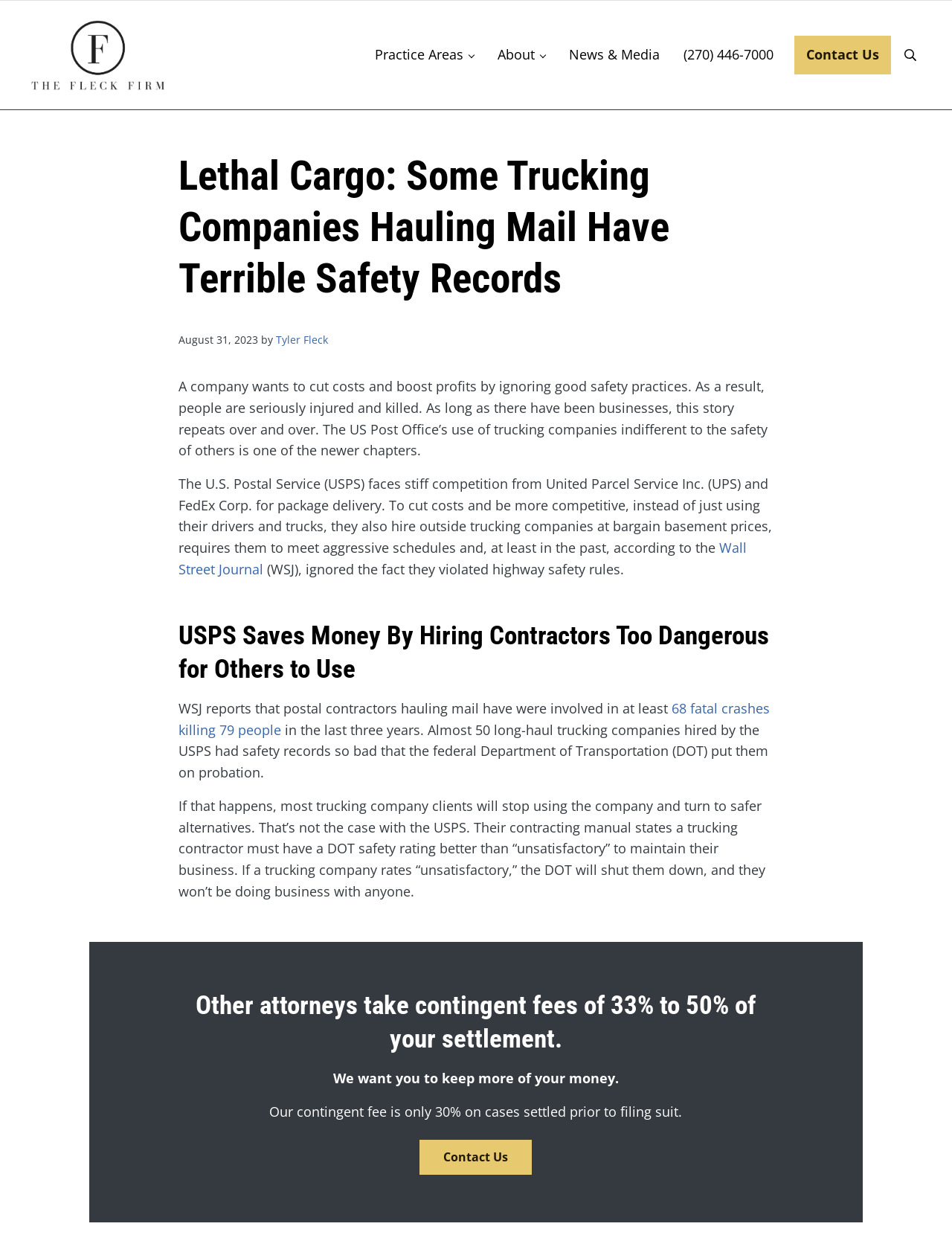Determine the heading of the webpage and extract its text content.

Lethal Cargo: Some Trucking Companies Hauling Mail Have Terrible Safety Records